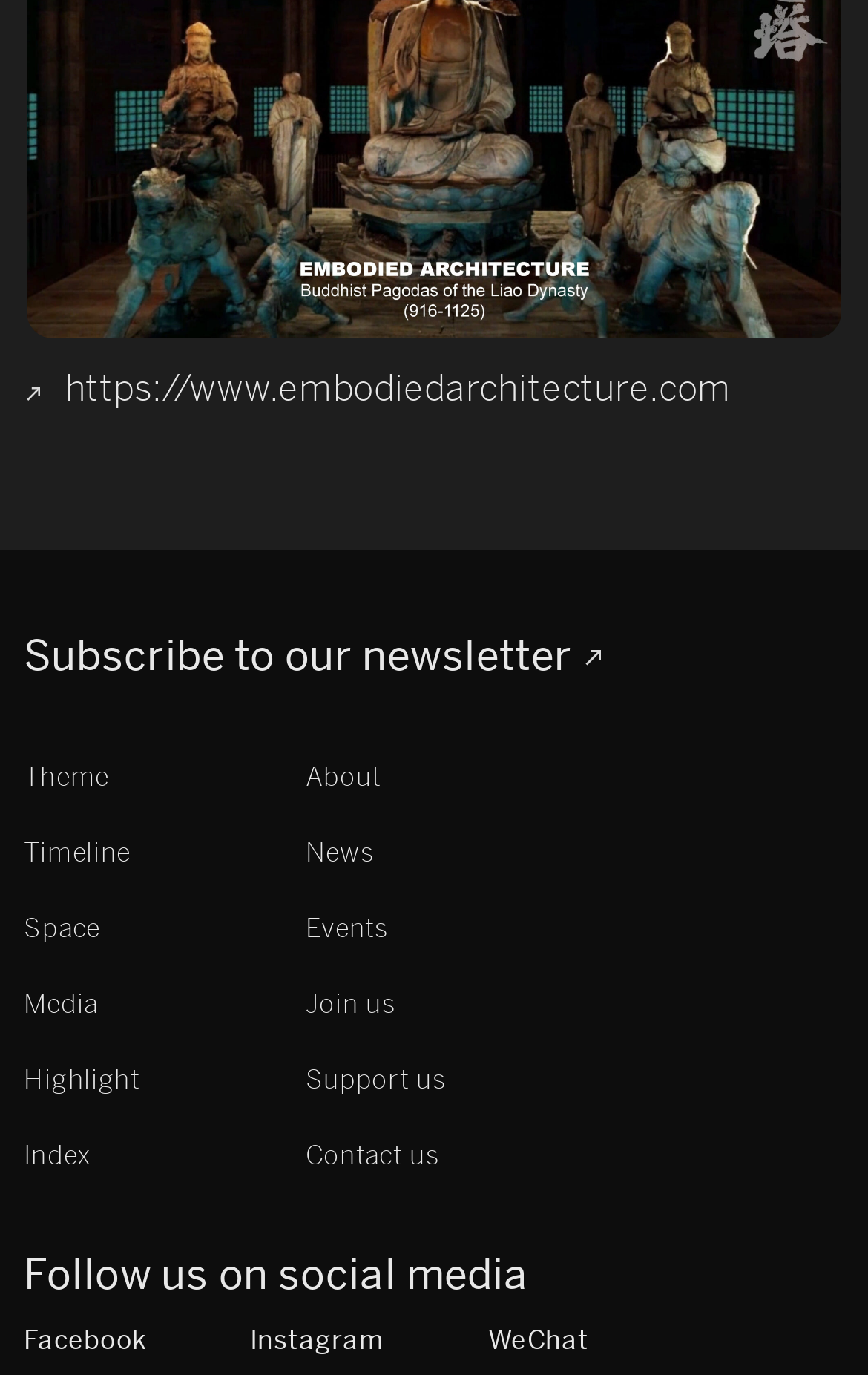What is the text above the social media links?
Examine the image and give a concise answer in one word or a short phrase.

Follow us on social media